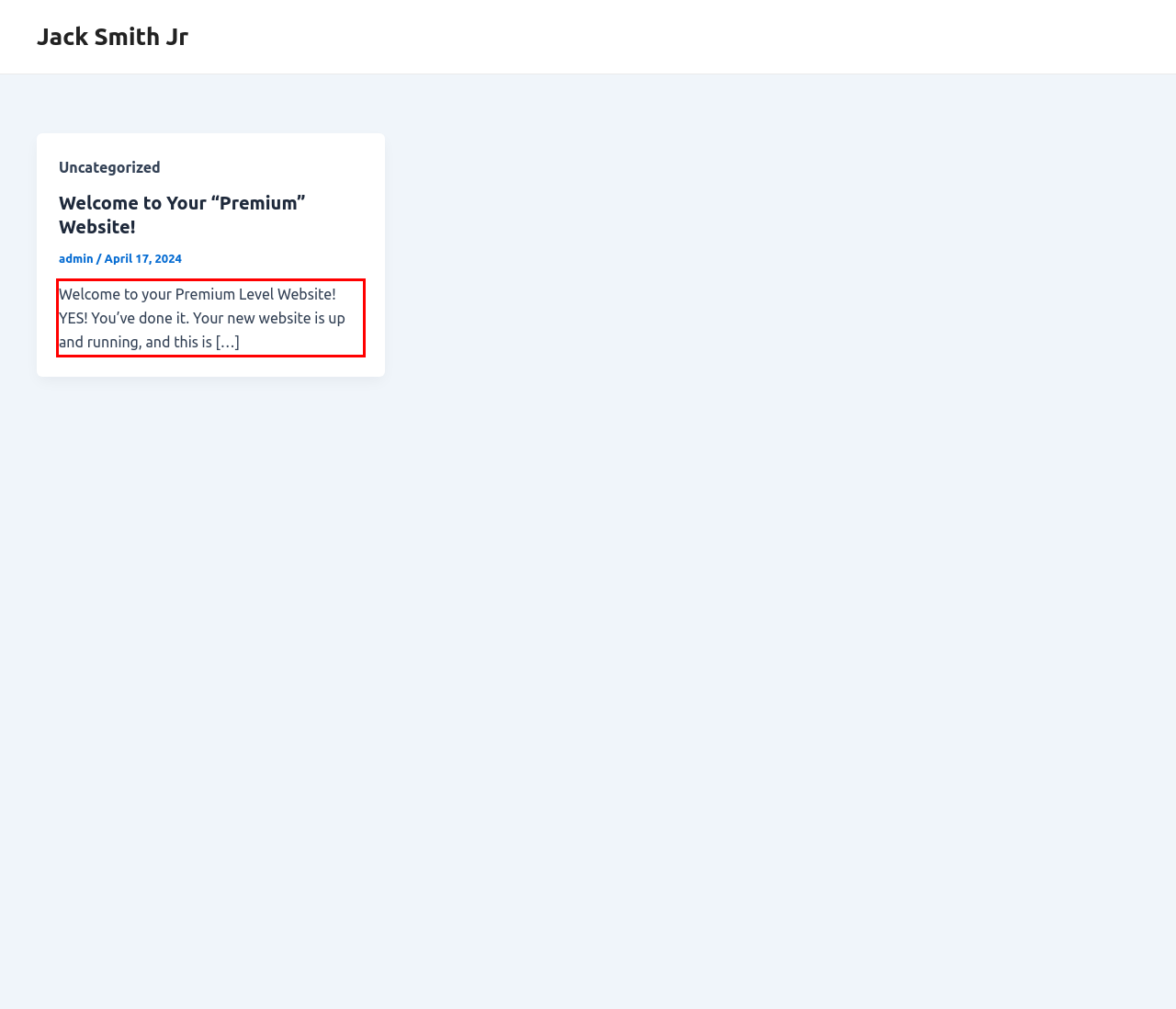You are given a webpage screenshot with a red bounding box around a UI element. Extract and generate the text inside this red bounding box.

Welcome to your Premium Level Website! YES! You’ve done it. Your new website is up and running, and this is […]